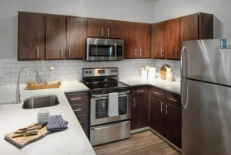Explain the image in detail, mentioning the main subjects and background elements.

The image features a modern kitchen from Kearney Plaza, showcasing a stylish and functional layout. The space is equipped with sleek brown cabinetry that provides ample storage, complemented by stainless steel appliances, including a refrigerator and an oven with a smooth cooktop. A microwave is installed above the oven for convenience. The countertops are a light, elegant shade, enhancing the overall brightness of the kitchen. A farmhouse-style sink is positioned near the counter, making it practical for meal preparation. The flooring is a warm wood tone, adding a cozy feel to the contemporary design. This kitchen is designed to meet the needs of urban living, perfect for anyone looking for a refined cooking space in a Portland apartment.